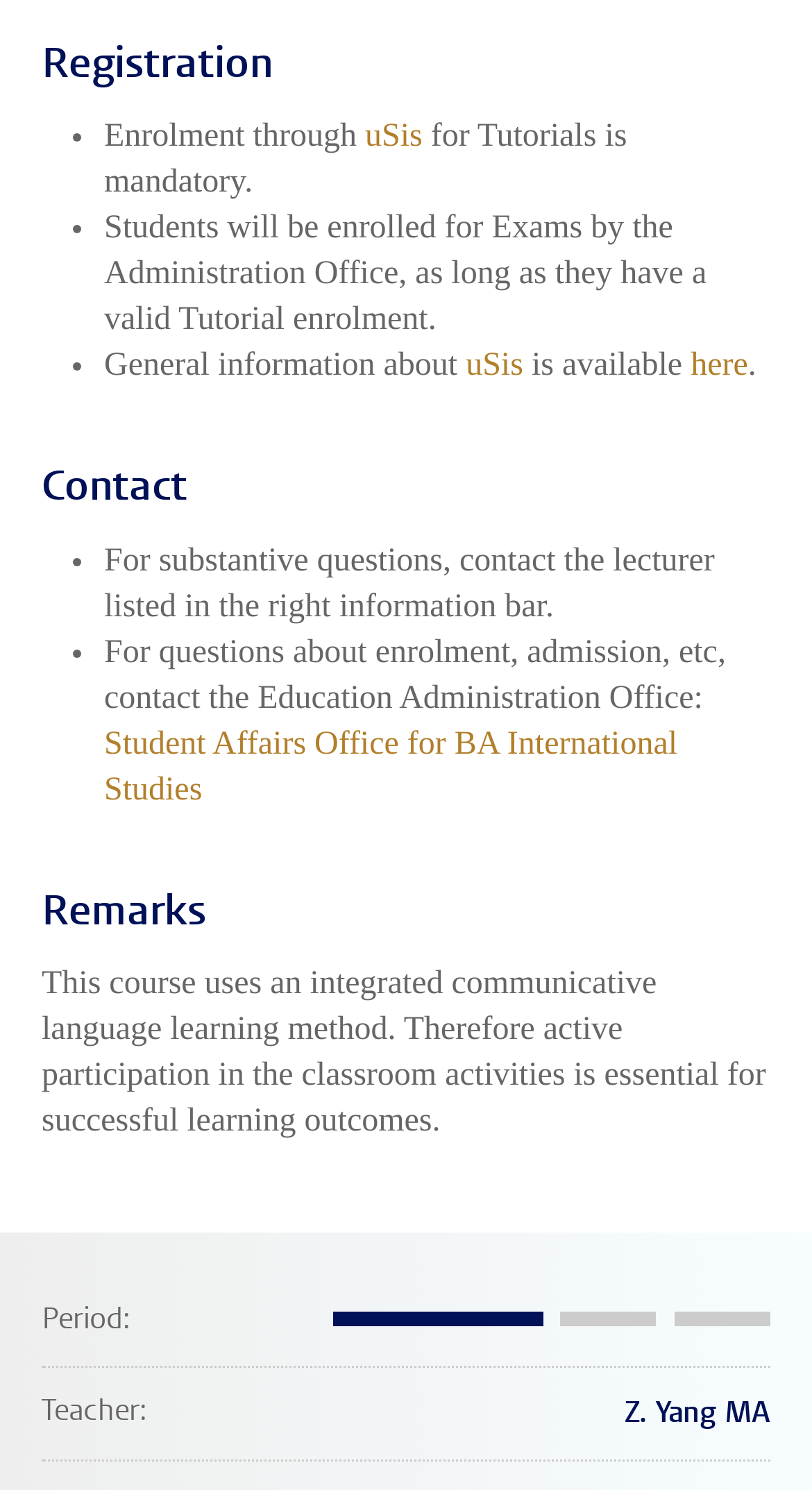Using the details from the image, please elaborate on the following question: Who should students contact for substantive questions?

The webpage states that 'For substantive questions, contact the lecturer listed in the right information bar.' This suggests that students should reach out to the lecturer for questions related to the course content.